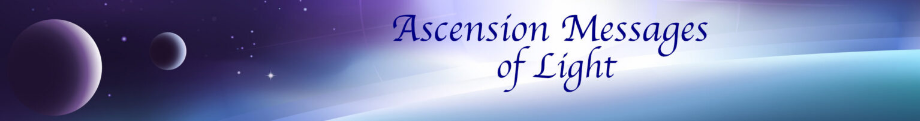Provide an extensive narrative of what is shown in the image.

The image features a beautifully designed banner titled "Ascension Messages of Light." It showcases a cosmic backdrop filled with subtle hues of purple and blue, evoking a sense of tranquility and connection to the universe. In the foreground, the phrase "Ascension Messages of Light" is elegantly scripted in a flowing, stylized font, suggesting a theme of spiritual upliftment and enlightenment. The ethereal quality of the background, dotted with stars and celestial bodies, enhances the overall message of transcending earthly boundaries to explore higher realms of consciousness. This visual representation aligns perfectly with the theme of the accompanying content, inviting viewers to reflect on their spiritual journey and the deeper connections within themselves and the cosmos.